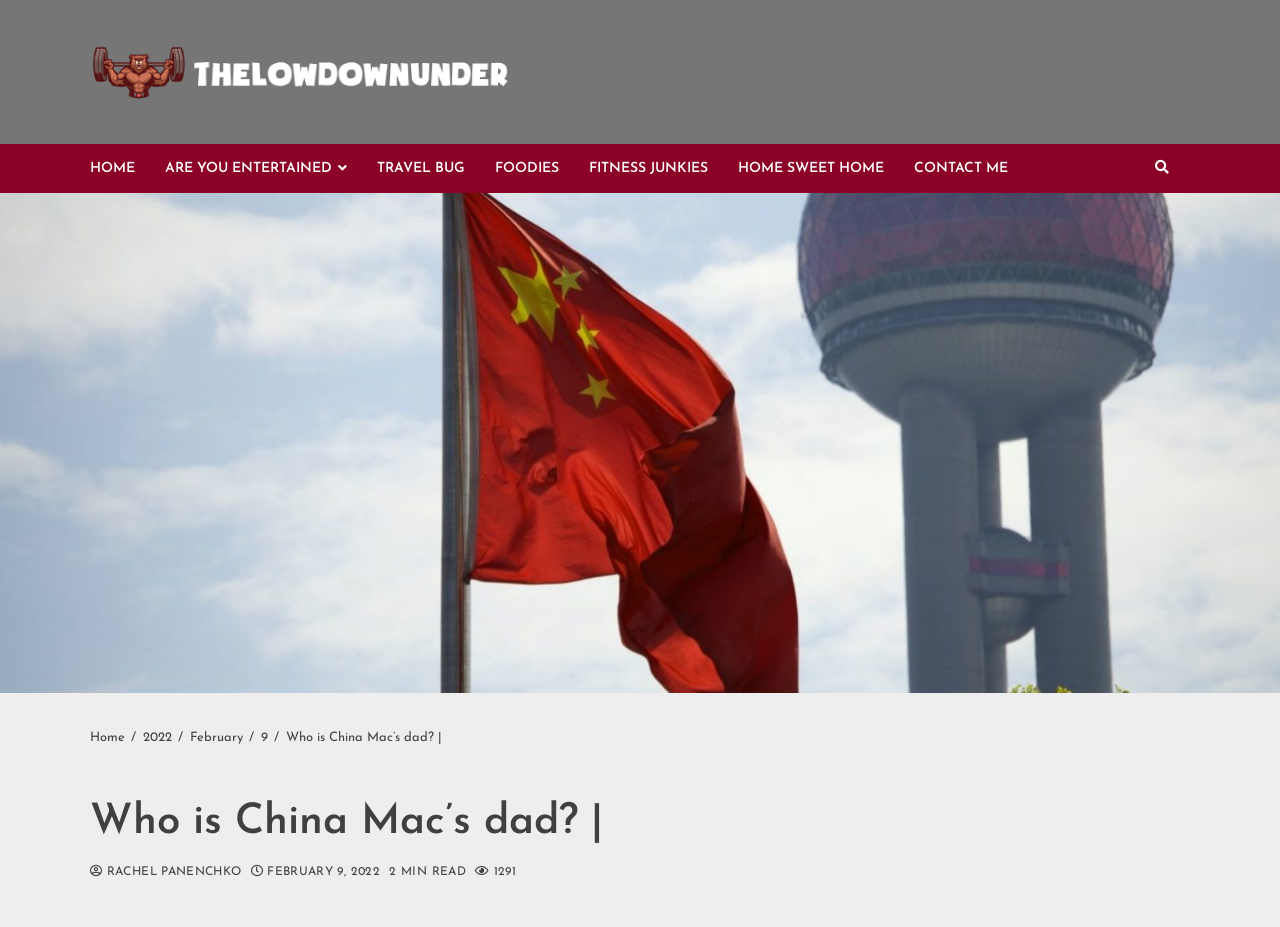Please specify the bounding box coordinates for the clickable region that will help you carry out the instruction: "contact the author".

[0.714, 0.156, 0.811, 0.209]